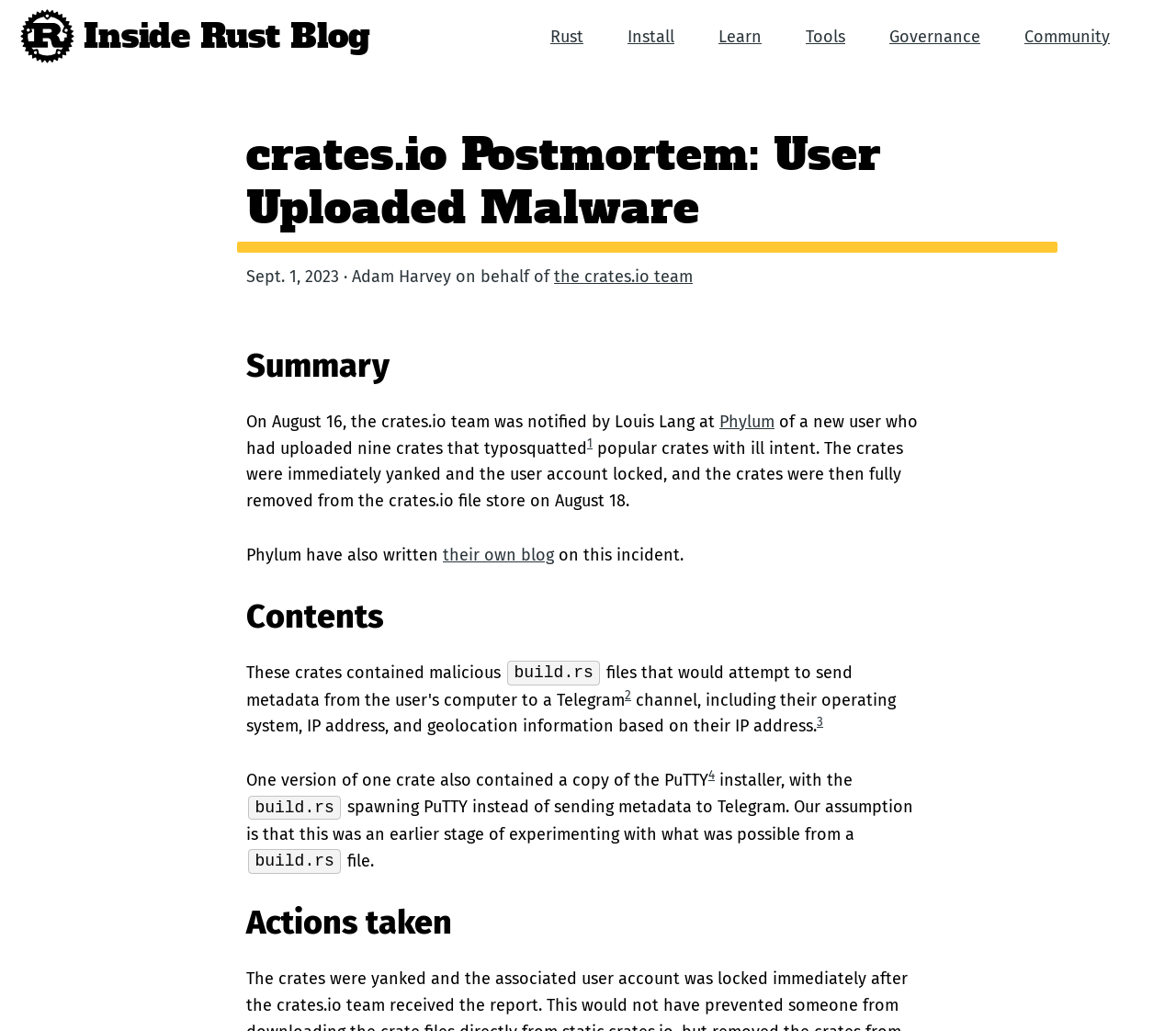Can you find the bounding box coordinates of the area I should click to execute the following instruction: "Click Rust Logo"?

[0.009, 0.0, 0.072, 0.071]